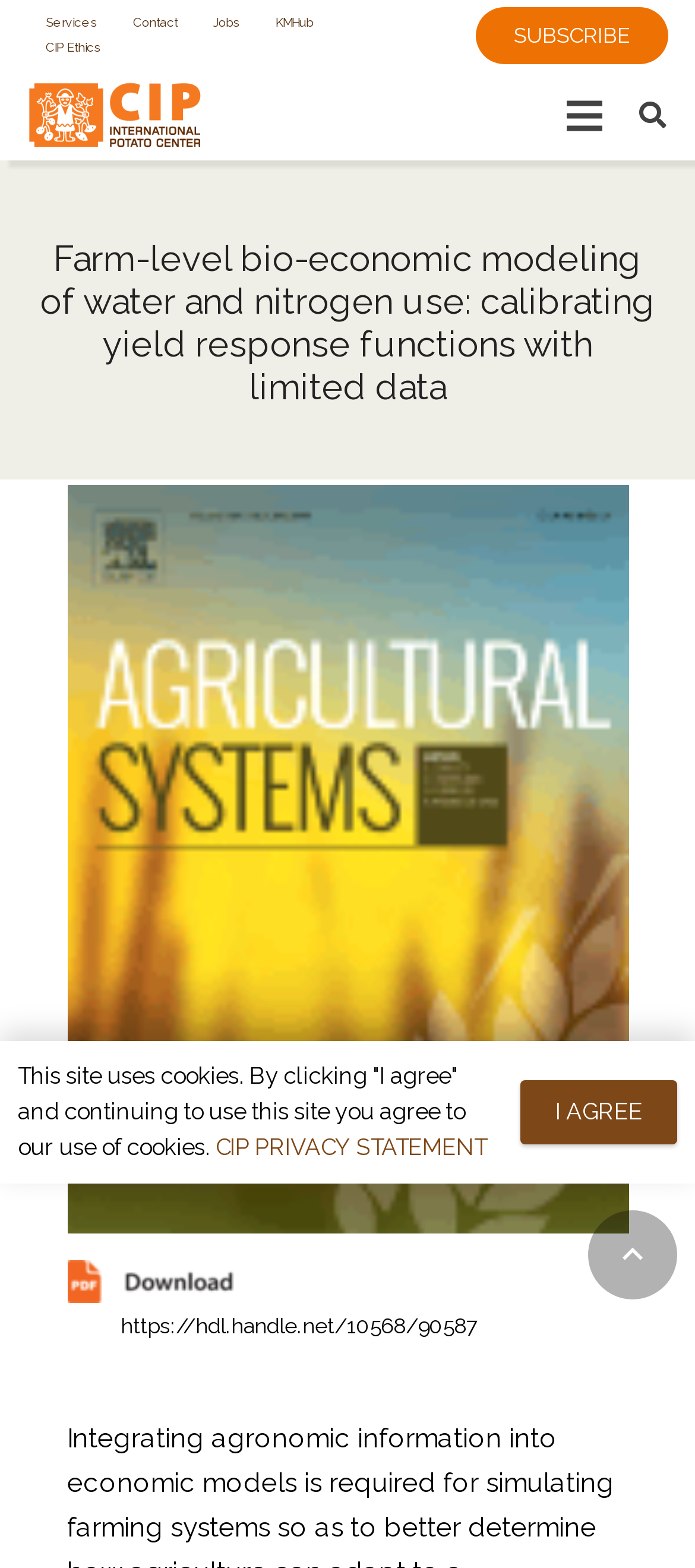Create a detailed summary of the webpage's content and design.

The webpage is about farm-level bio-economic modeling of water and nitrogen use, specifically calibrating yield response functions with limited data, as indicated by the title. 

At the top left, there are five links: "Services", "Contact", "Jobs", "KMHub", and "CIP Ethics", arranged horizontally. To the right of these links, there is a "SUBSCRIBE" link. Above these links, there is a logo "Logo-2019" and a "Menu" link. A "Search" button is located at the top right corner.

Below the top navigation bar, there is a large heading that repeats the title of the webpage. Underneath the heading, there is a link to a resource, likely a research paper or report, with a URL starting with "https://hdl.handle.net/10568/90587".

At the bottom of the page, there is a "Back to top" button, accompanied by an upward arrow icon. Above the "Back to top" button, there is a notification about the site using cookies, with a link to the "CIP PRIVACY STATEMENT" and an "I AGREE" button to accept the cookie policy.